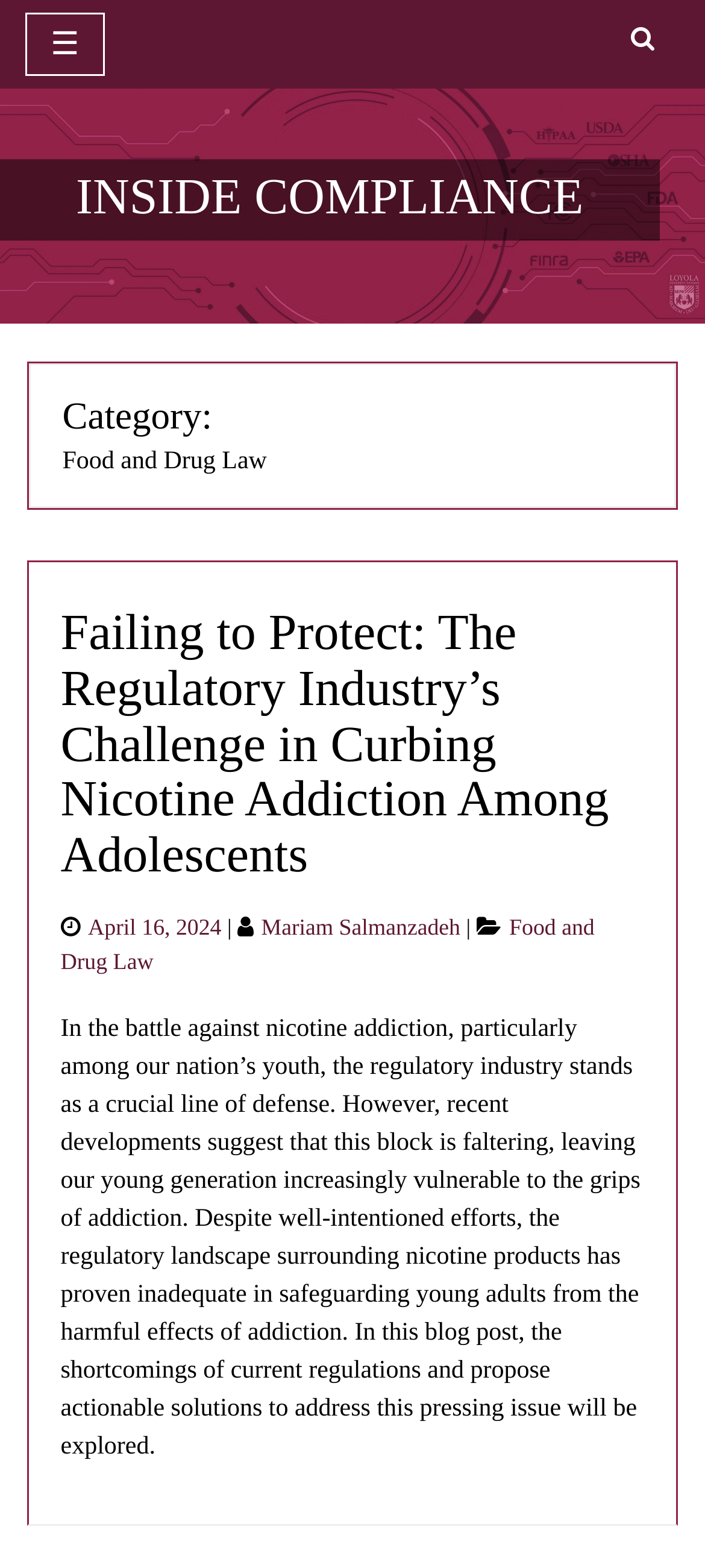Respond to the following question with a brief word or phrase:
Is the navigation menu expanded?

No